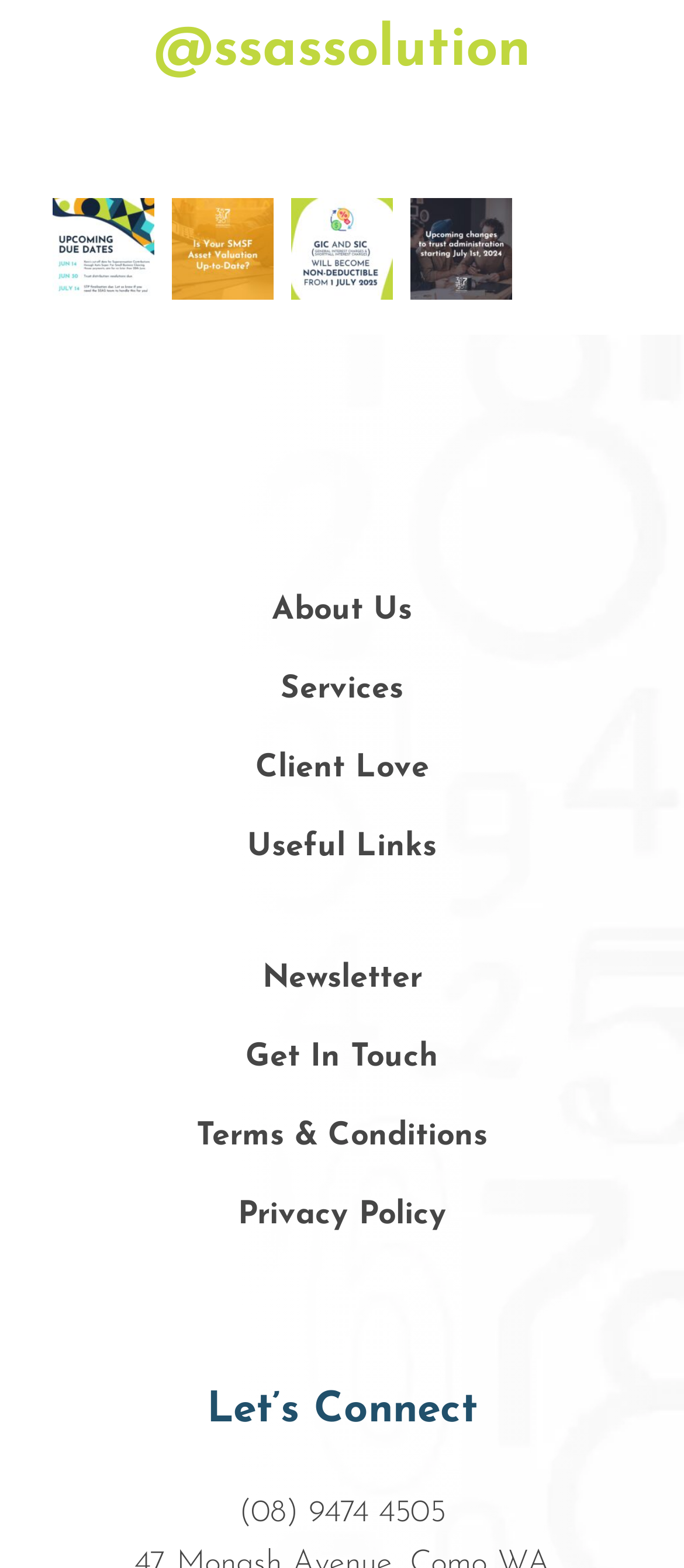What are the links at the bottom of the webpage for?
Carefully analyze the image and provide a detailed answer to the question.

The links at the bottom of the webpage, with IDs 203 to 210, have OCR text such as 'About Us', 'Services', and 'Get In Touch'. These links are likely used for navigation to different sections of the website or for accessing specific information.